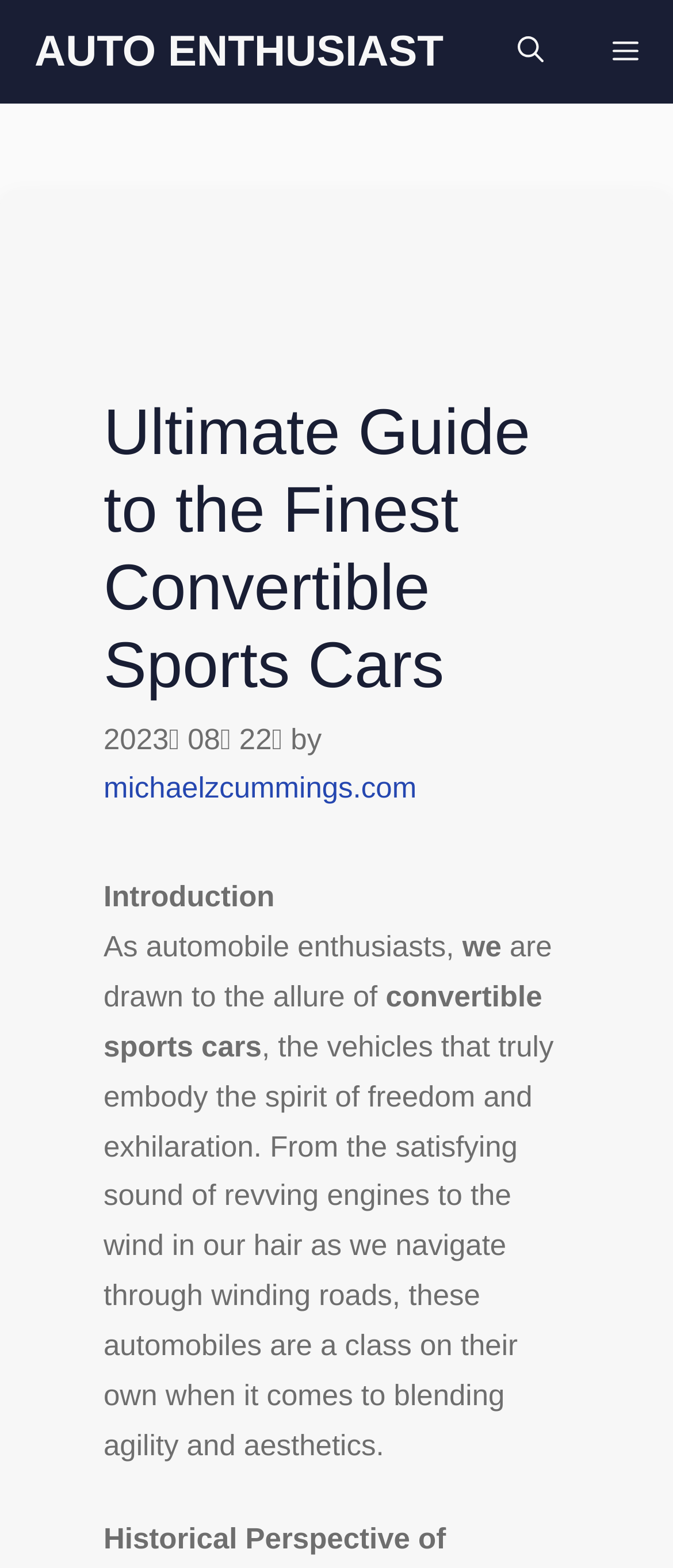Describe every aspect of the webpage in a detailed manner.

The webpage is an article titled "Ultimate Guide to the Finest Convertible Sports Cars" from Auto Enthusiast. At the top, there is a navigation section with a link to "AUTO ENTHUSIAST" on the left, a "Menu" button on the right, and an "Open search" button in between. 

Below the navigation section, the main content area begins with a header that spans most of the width. The header contains the title "Ultimate Guide to the Finest Convertible Sports Cars" and a timestamp "2023년 08월 22일" on the left, followed by the author's name "michaelzcummings.com" on the right. 

The article introduction starts with a heading "Introduction" and a paragraph of text that discusses the allure of convertible sports cars. The text is divided into several sections, with the first part describing the attraction of these cars, and the second part elaborating on the experience of driving them, highlighting the combination of agility and aesthetics.